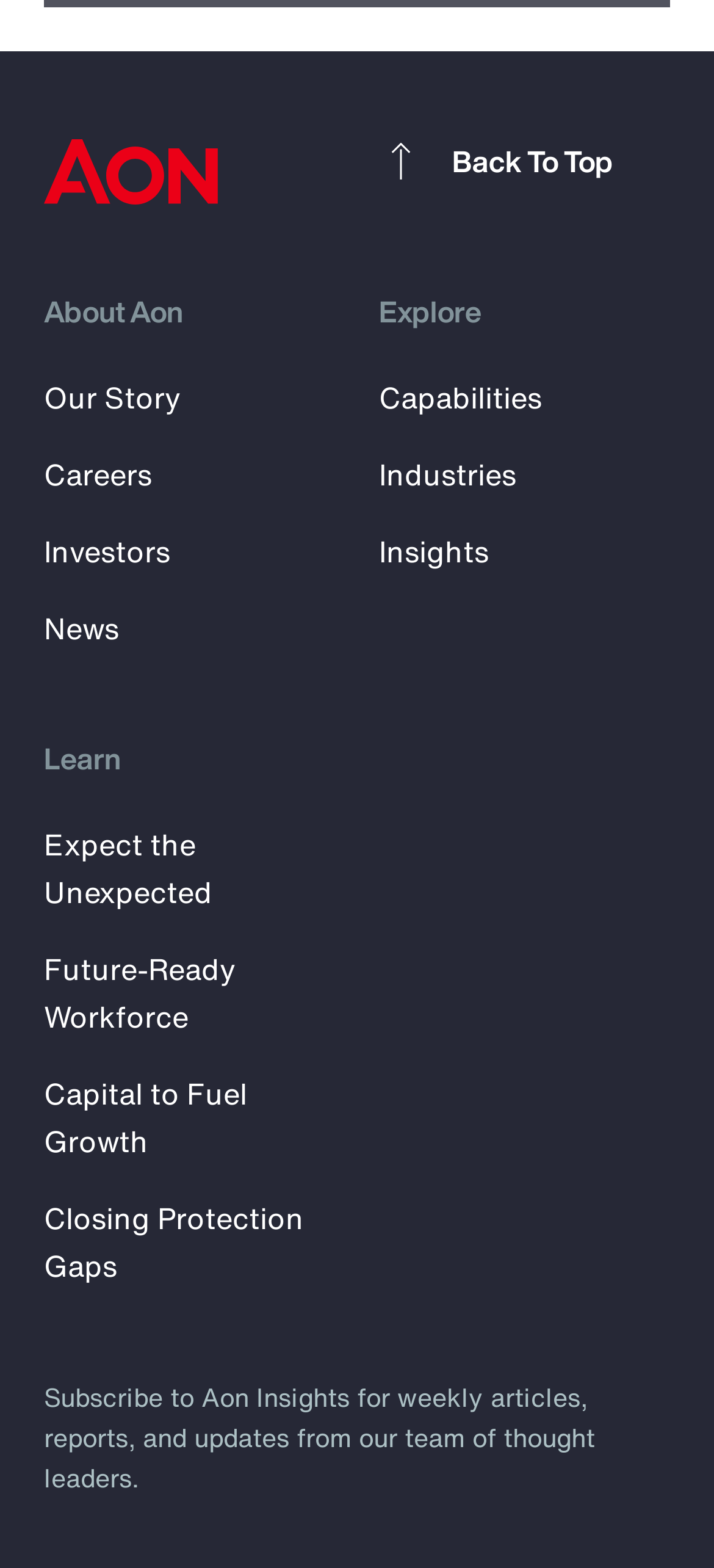Please provide the bounding box coordinate of the region that matches the element description: alt="CA Mining Colour". Coordinates should be in the format (top-left x, top-left y, bottom-right x, bottom-right y) and all values should be between 0 and 1.

None